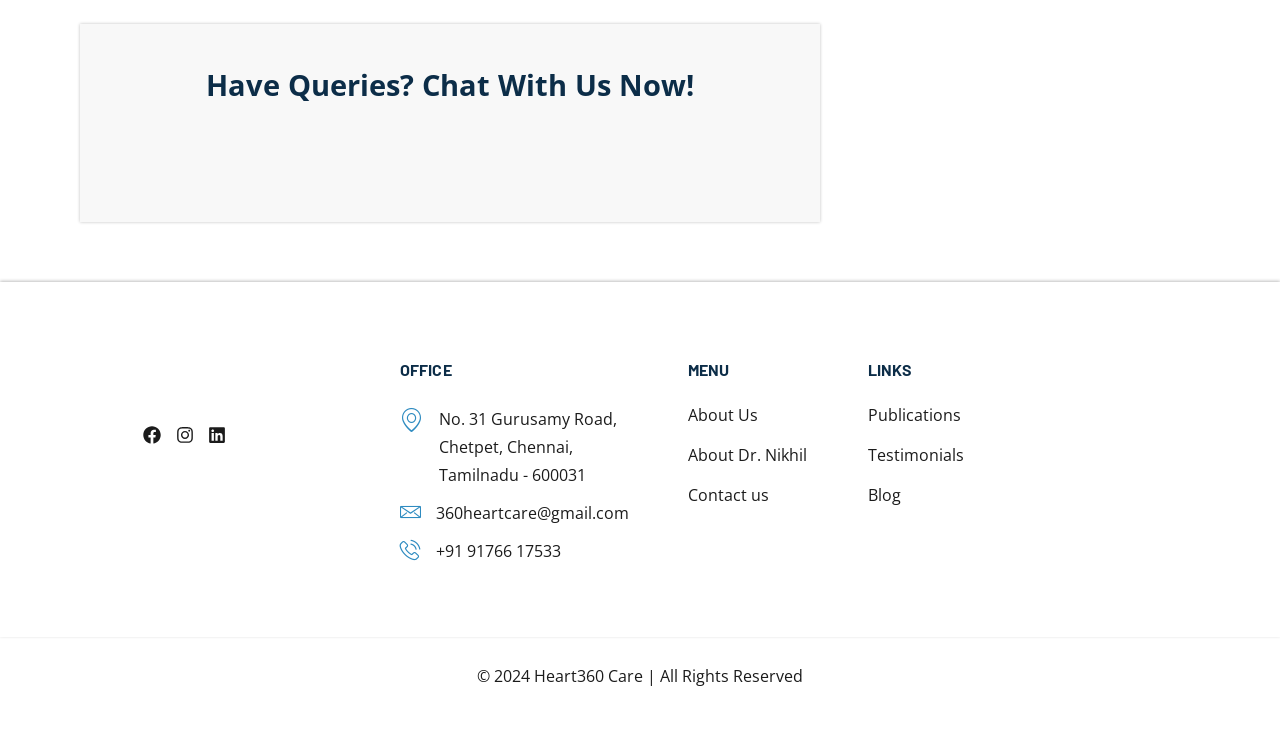Determine the bounding box coordinates of the clickable region to execute the instruction: "Read our blog". The coordinates should be four float numbers between 0 and 1, denoted as [left, top, right, bottom].

[0.678, 0.663, 0.803, 0.69]